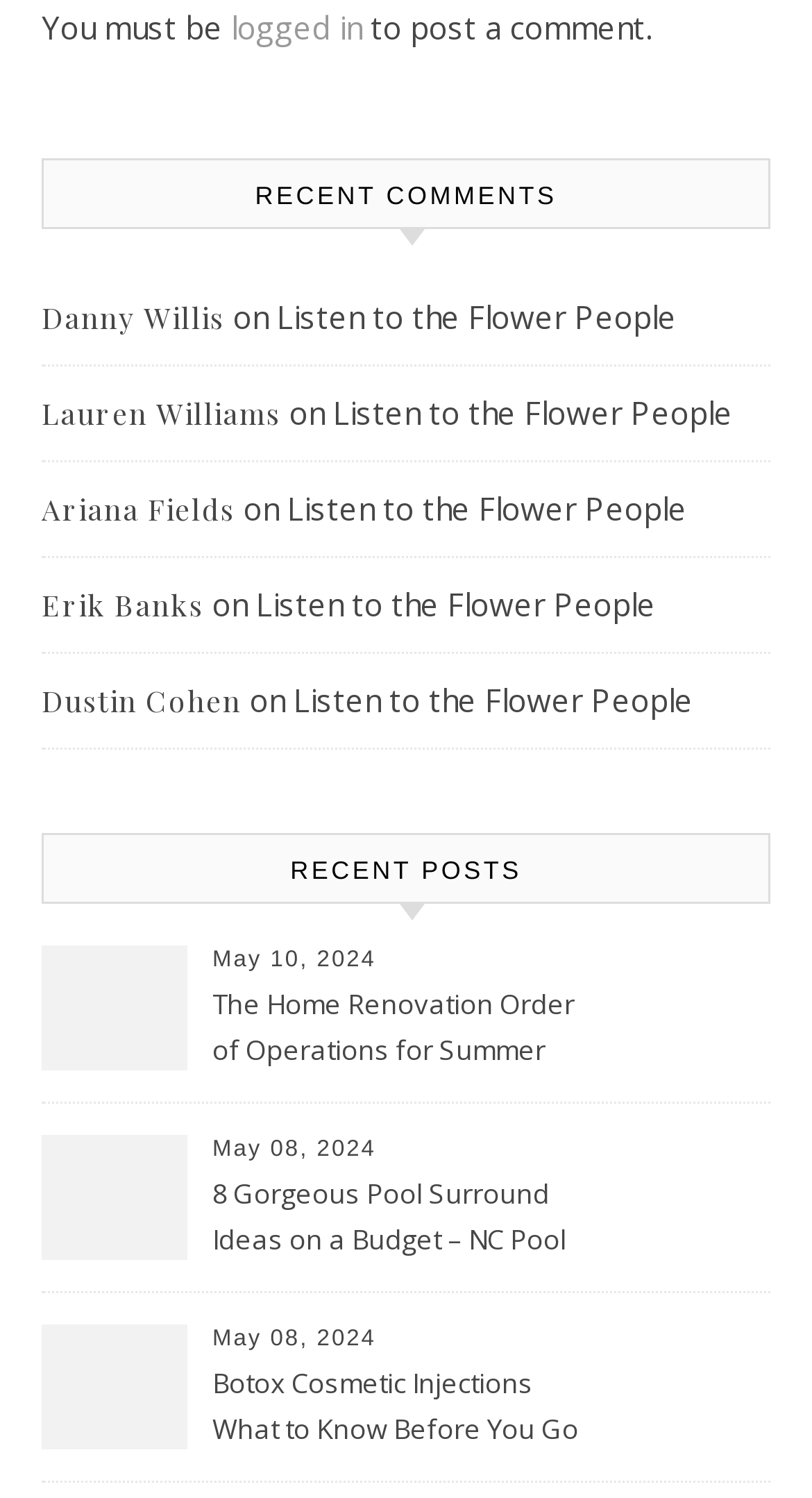Give a one-word or short phrase answer to the question: 
Who commented on 'Listen to the Flower People'?

Multiple users